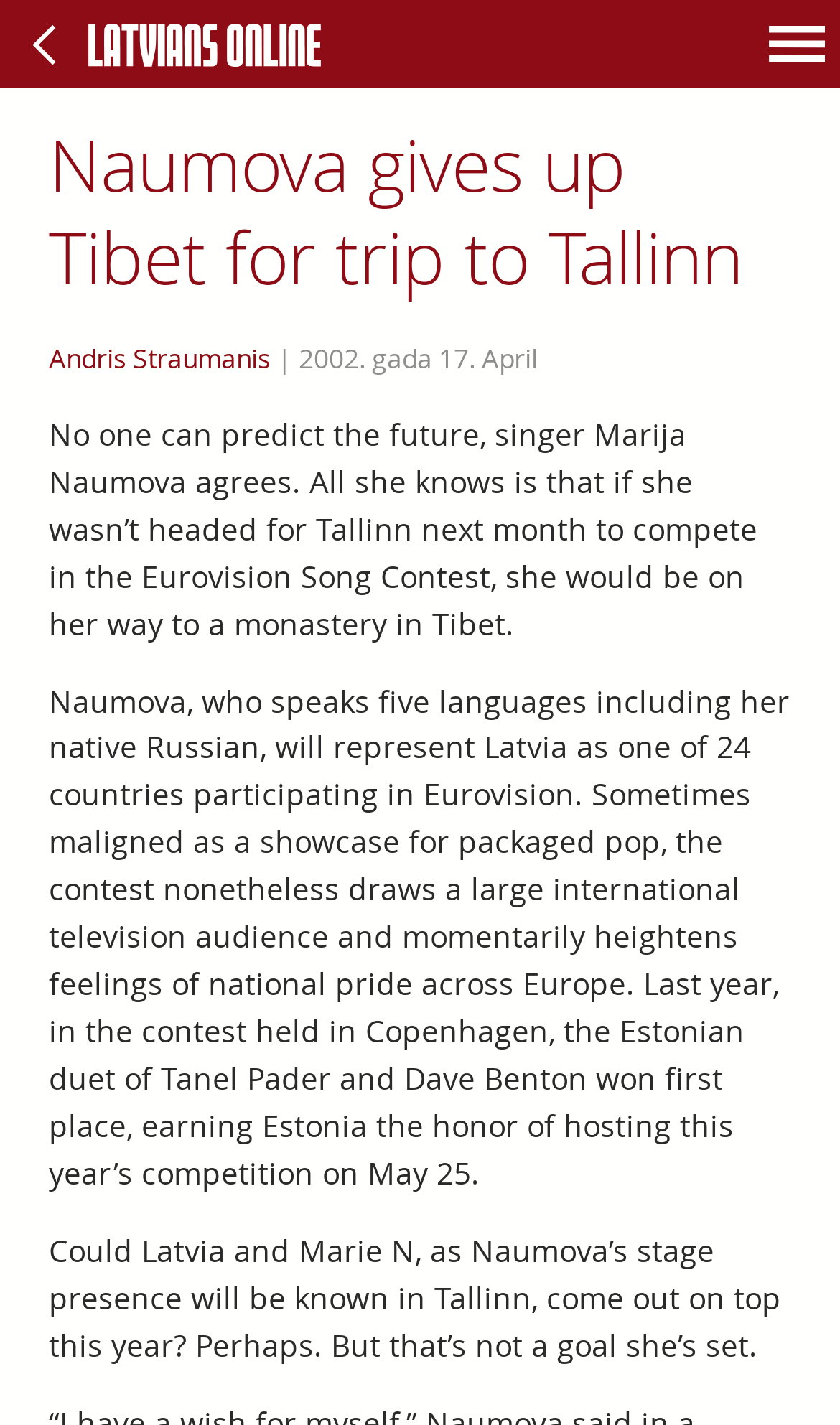Provide a single word or phrase answer to the question: 
What is the name of the singer who will represent Latvia in the Eurovision Song Contest?

Marija Naumova